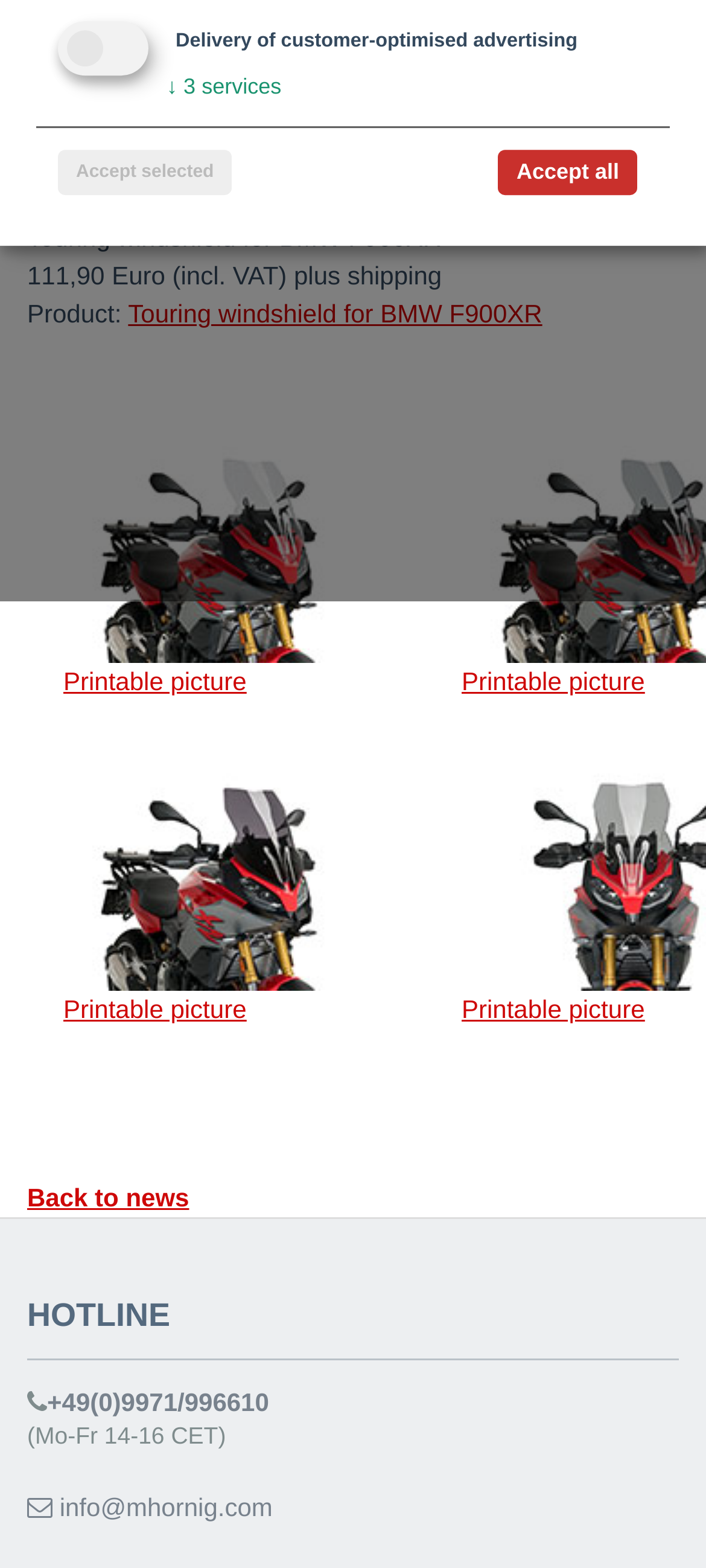Given the element description, predict the bounding box coordinates in the format (top-left x, top-left y, bottom-right x, bottom-right y). Make sure all values are between 0 and 1. Here is the element description: Accept all

[0.706, 0.095, 0.903, 0.124]